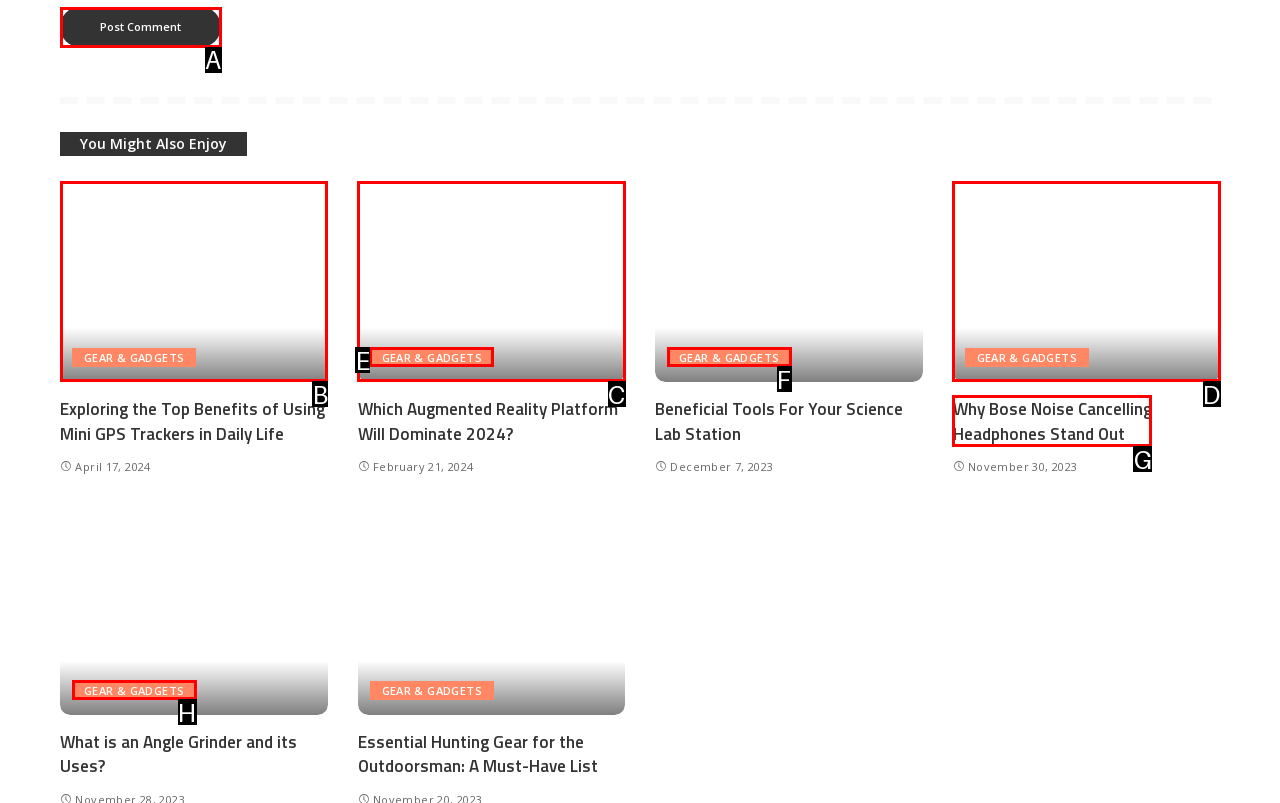Select the HTML element that needs to be clicked to perform the task: Contact through CONTACT. Reply with the letter of the chosen option.

None